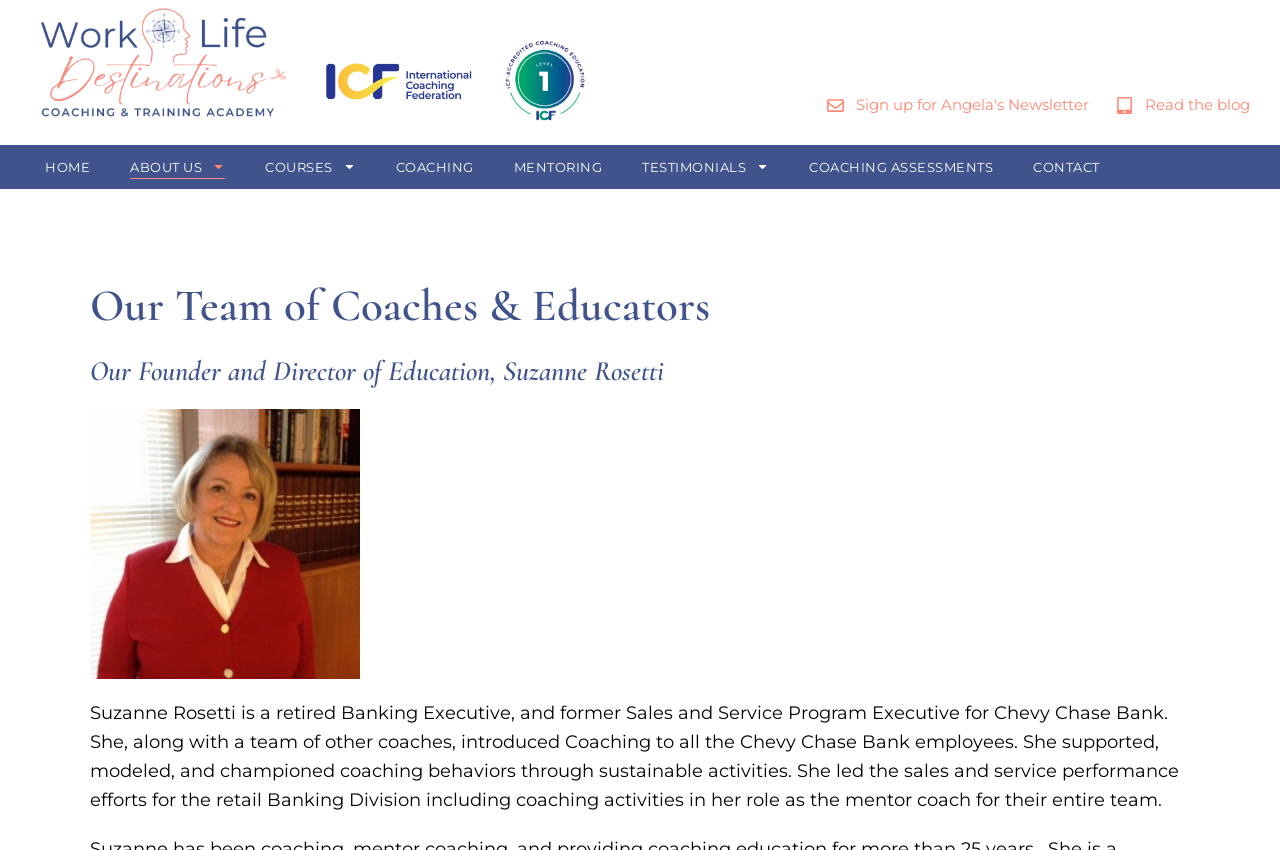Find the bounding box coordinates of the element's region that should be clicked in order to follow the given instruction: "Explore COURSES". The coordinates should consist of four float numbers between 0 and 1, i.e., [left, top, right, bottom].

[0.207, 0.182, 0.278, 0.21]